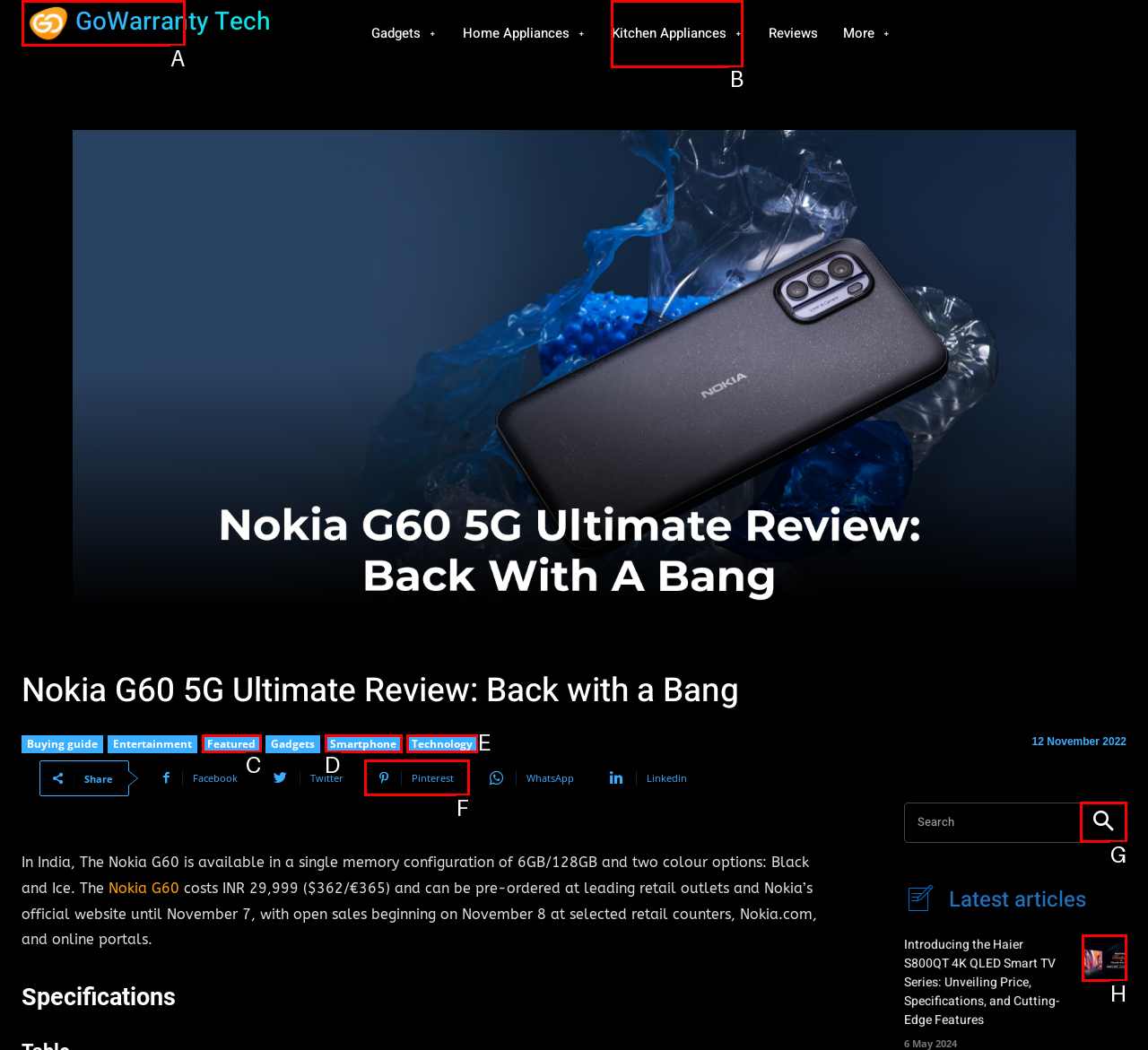Given the description: Kitchen Appliances, determine the corresponding lettered UI element.
Answer with the letter of the selected option.

B